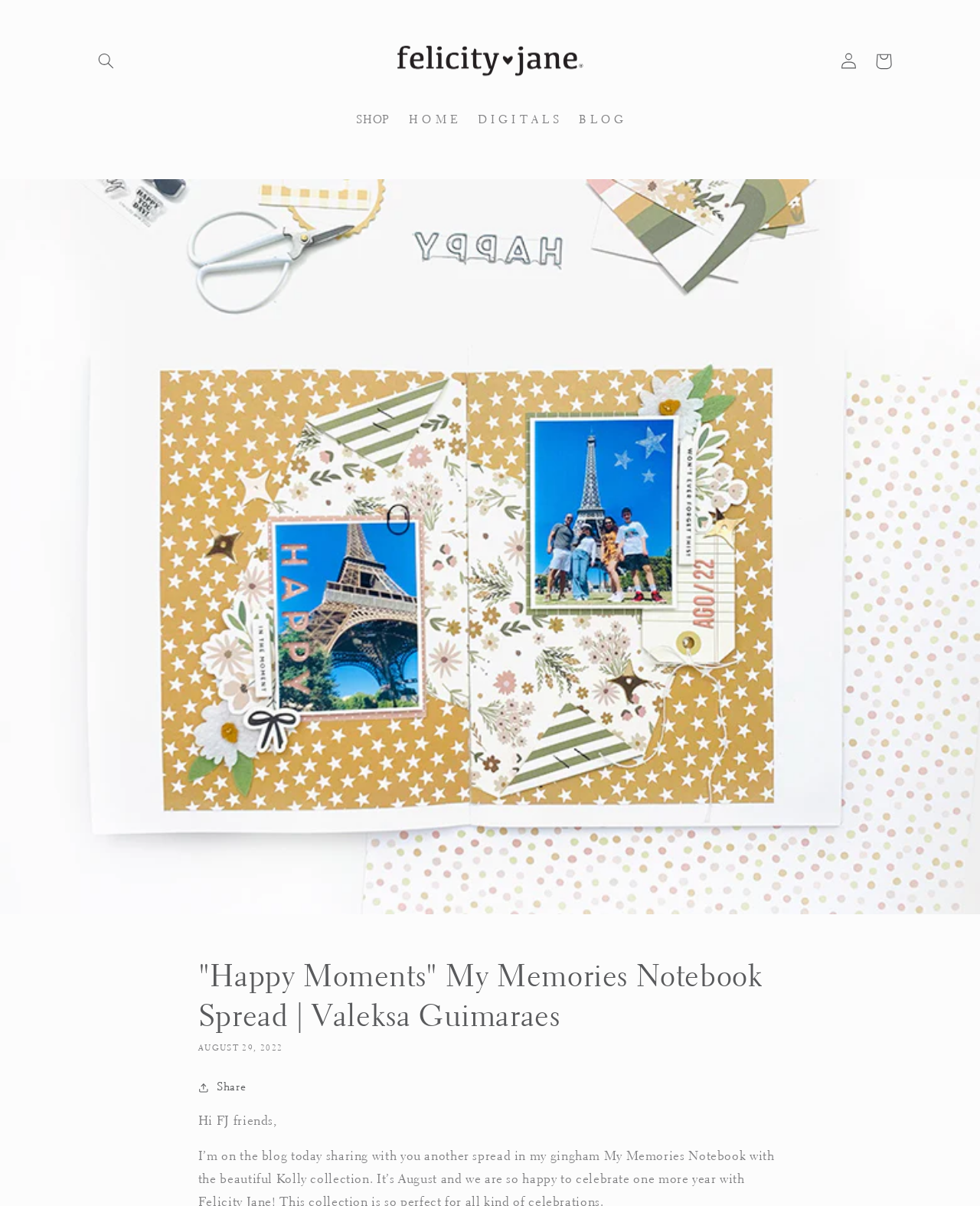Please find the bounding box coordinates of the clickable region needed to complete the following instruction: "Read the blog". The bounding box coordinates must consist of four float numbers between 0 and 1, i.e., [left, top, right, bottom].

[0.581, 0.085, 0.646, 0.113]